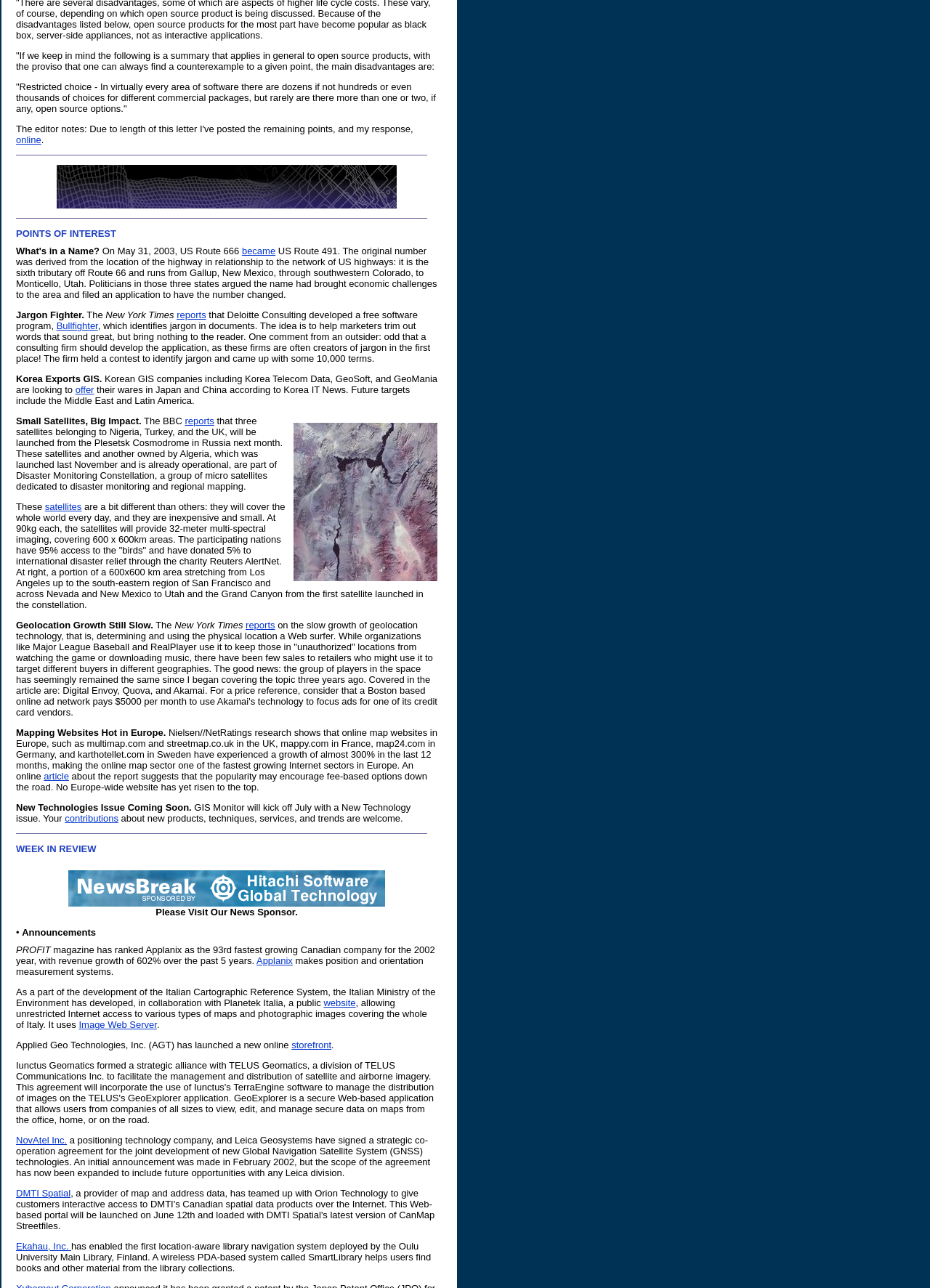What is the name of the online ad network that pays $5000 per month to use Akamai's technology?
Based on the image, answer the question with a single word or brief phrase.

Not specified